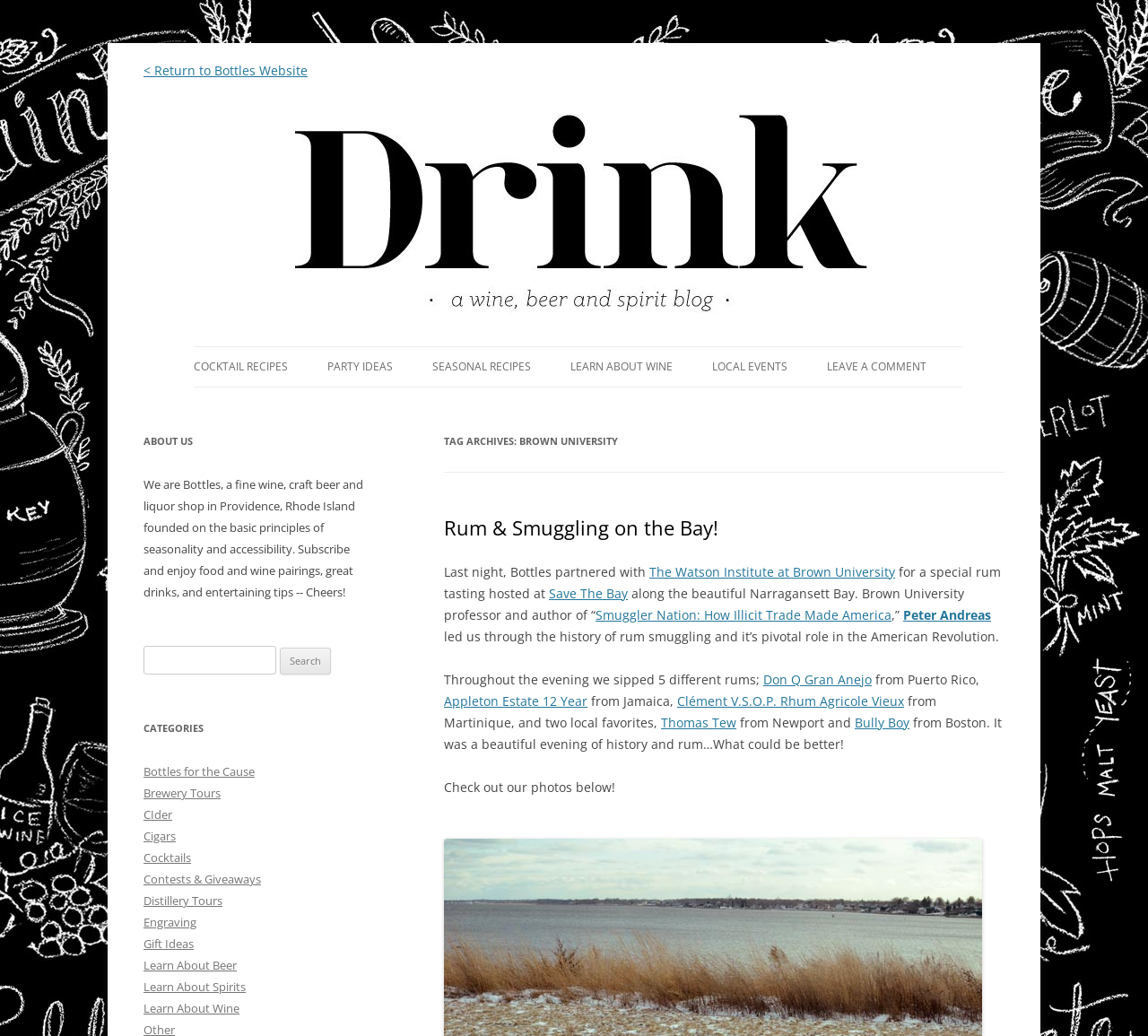Please identify the bounding box coordinates of the region to click in order to complete the given instruction: "Click on the 'Rum & Smuggling on the Bay!' article". The coordinates should be four float numbers between 0 and 1, i.e., [left, top, right, bottom].

[0.387, 0.496, 0.626, 0.522]